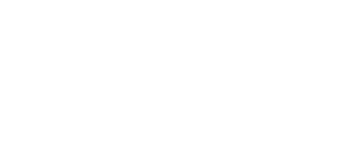Is the article focused on the design of snowplows?
Based on the content of the image, thoroughly explain and answer the question.

Although the image is a stylized representation of a snowplow, the caption suggests that the article is focused on the 3D inspection of snowplow parts, emphasizing safety and technological innovation in maintenance practices, rather than the design of snowplows themselves.